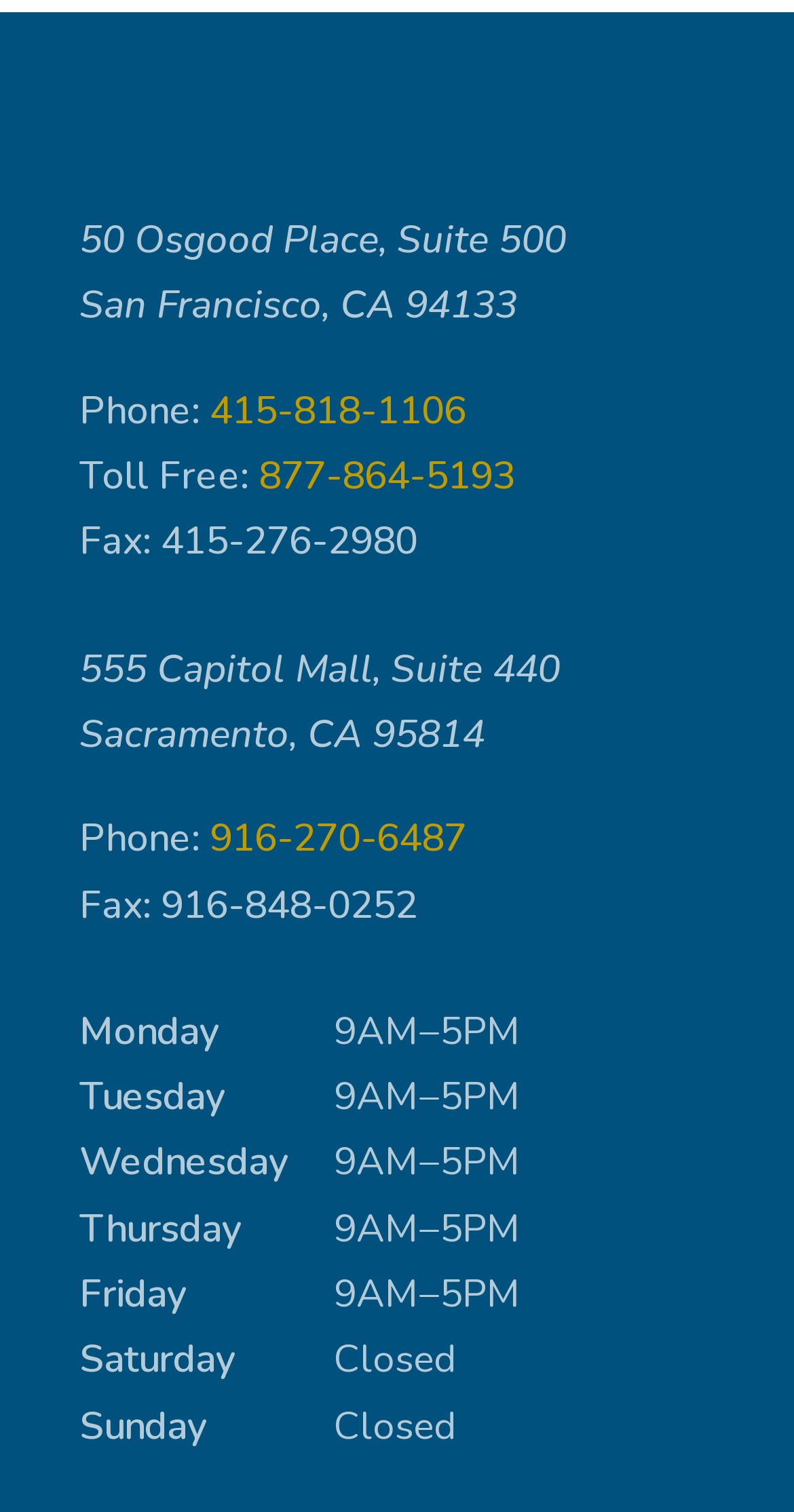What is the fax number of Lewellen | Strebe Family Law in San Francisco? Using the information from the screenshot, answer with a single word or phrase.

415-276-2980